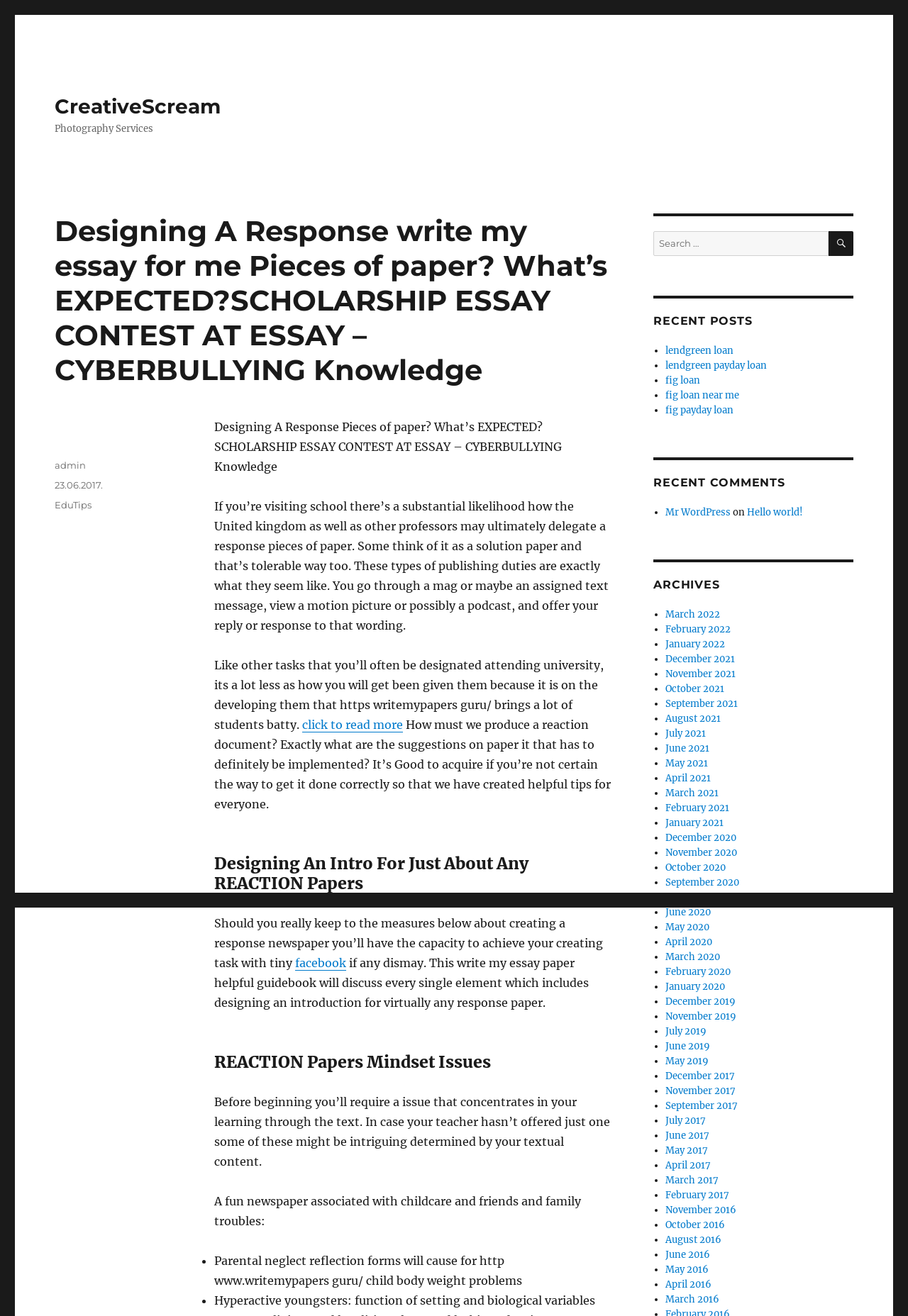Please find the main title text of this webpage.

Designing A Response write my essay for me Pieces of paper? What’s EXPECTED?SCHOLARSHIP ESSAY CONTEST AT ESSAY – CYBERBULLYING Knowledge